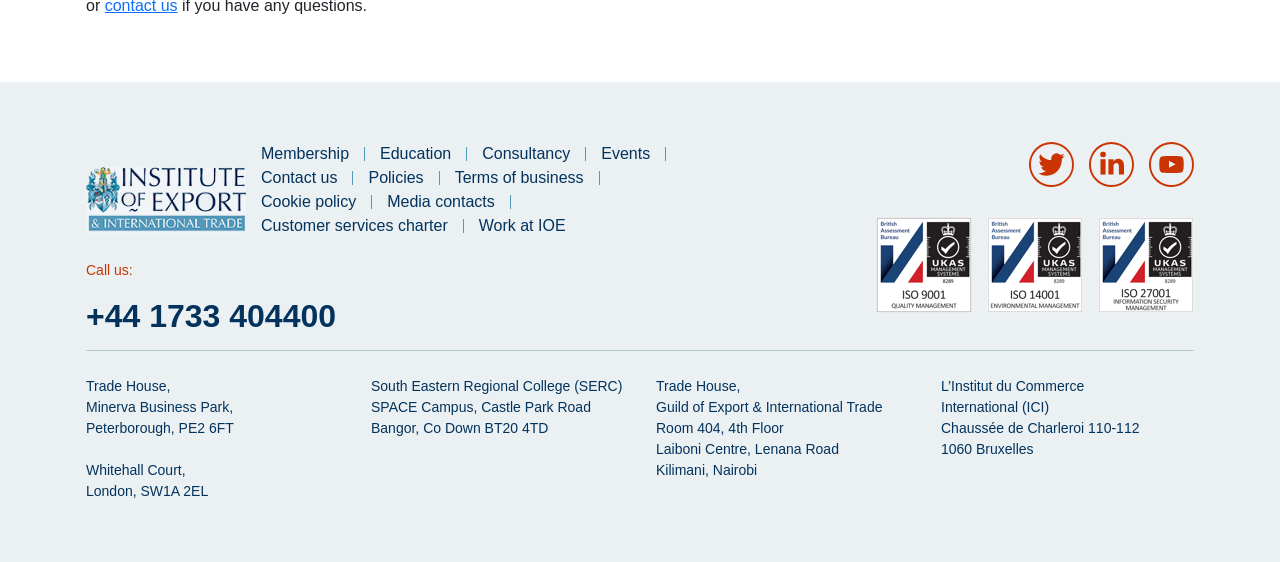Can you find the bounding box coordinates for the UI element given this description: "alt="ISO 27001""? Provide the coordinates as four float numbers between 0 and 1: [left, top, right, bottom].

[0.858, 0.386, 0.933, 0.557]